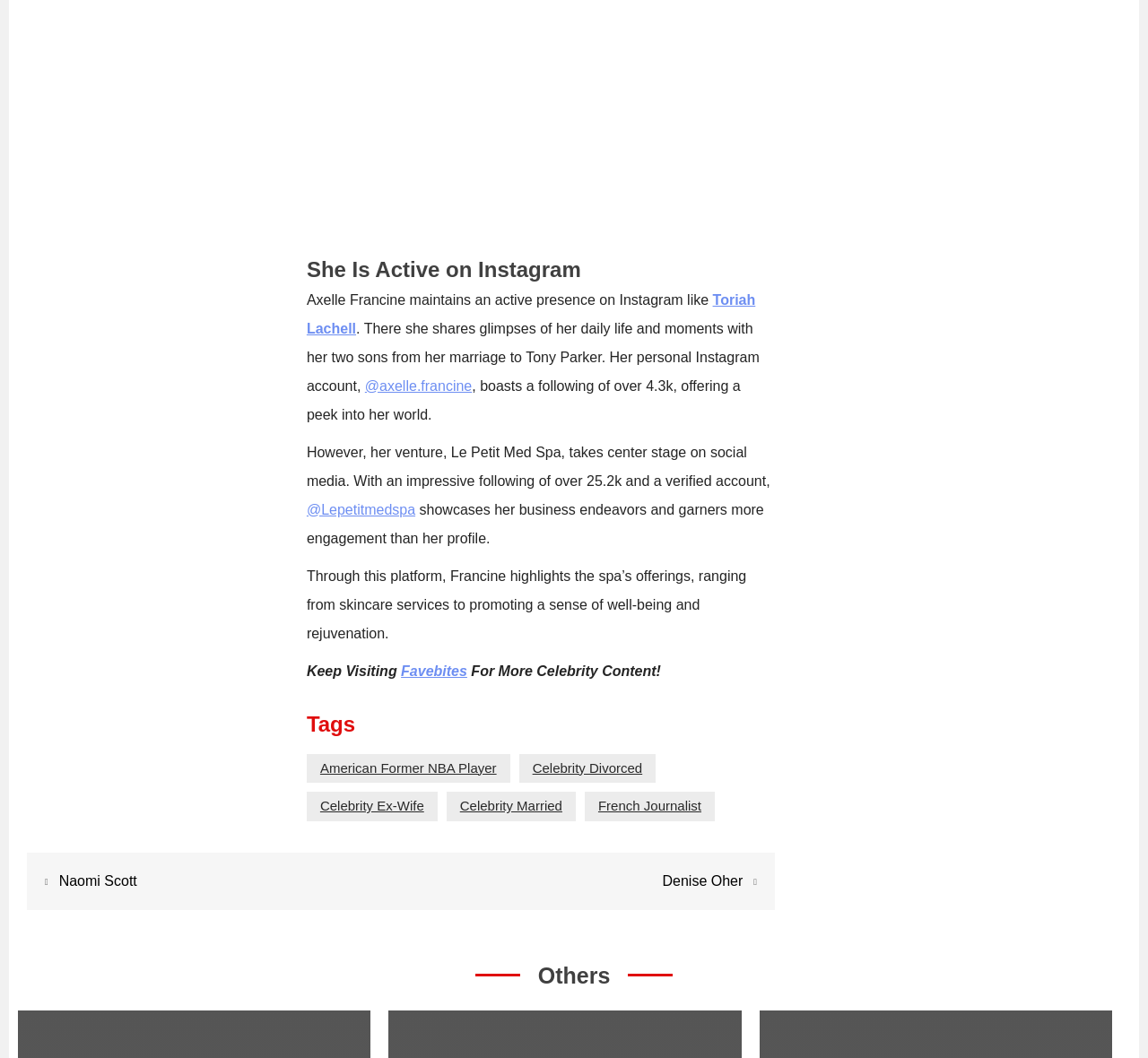How many followers does Axelle Francine's personal Instagram account have?
Answer the question in as much detail as possible.

I found the answer in the text that describes Axelle Francine's personal Instagram account, which states that it 'boasts a following of over 4.3k'.